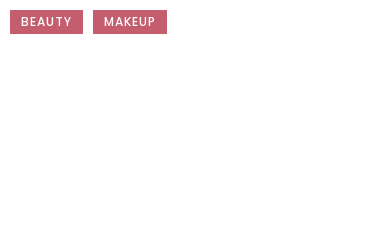Detail every aspect of the image in your description.

The image features two buttons labeled "BEAUTY" and "MAKEUP," designed in a sleek and modern style. These buttons are likely part of a user interface that allows visitors to navigate different sections of a website focused on beauty and makeup topics. Positioned prominently, they serve as quick access points for users seeking information, tips, and product recommendations related to beauty and makeup. The overall aesthetic emphasizes simplicity and functionality, inviting users to explore various beauty-related content with ease.